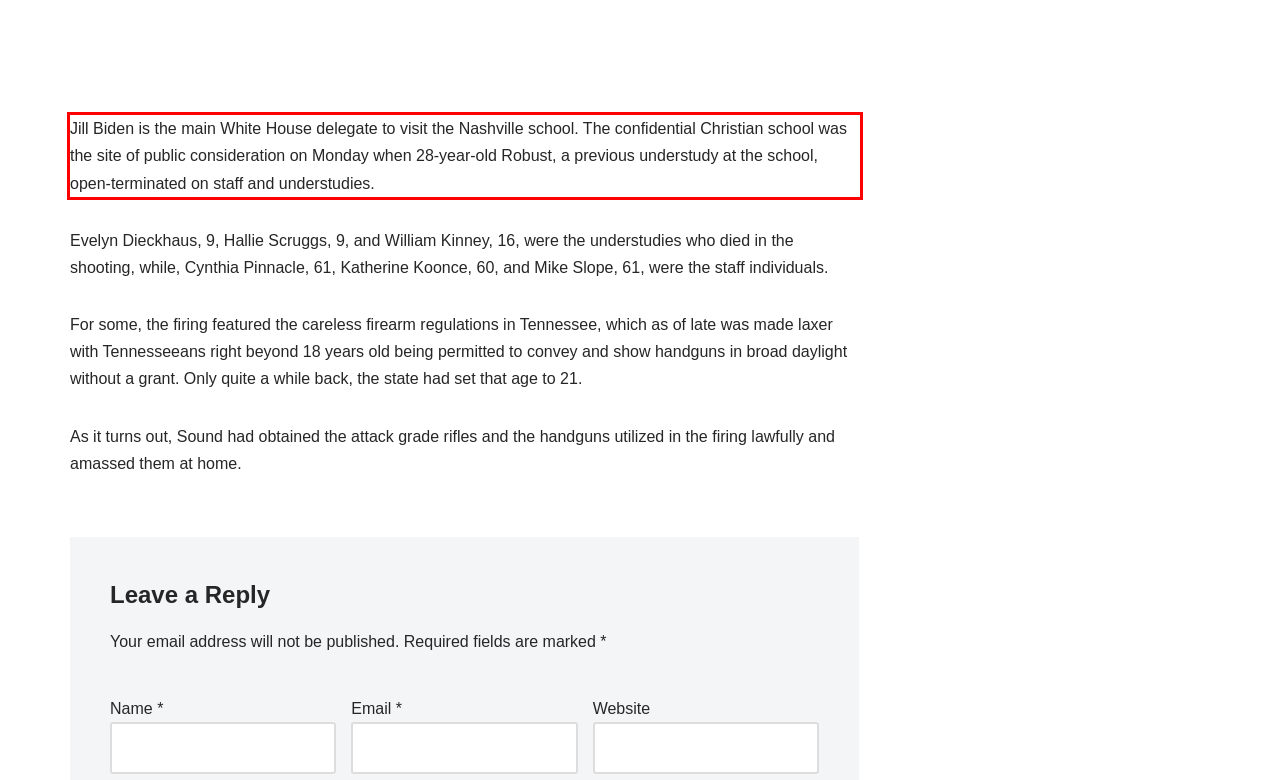Look at the webpage screenshot and recognize the text inside the red bounding box.

Jill Biden is the main White House delegate to visit the Nashville school. The confidential Christian school was the site of public consideration on Monday when 28-year-old Robust, a previous understudy at the school, open-terminated on staff and understudies.